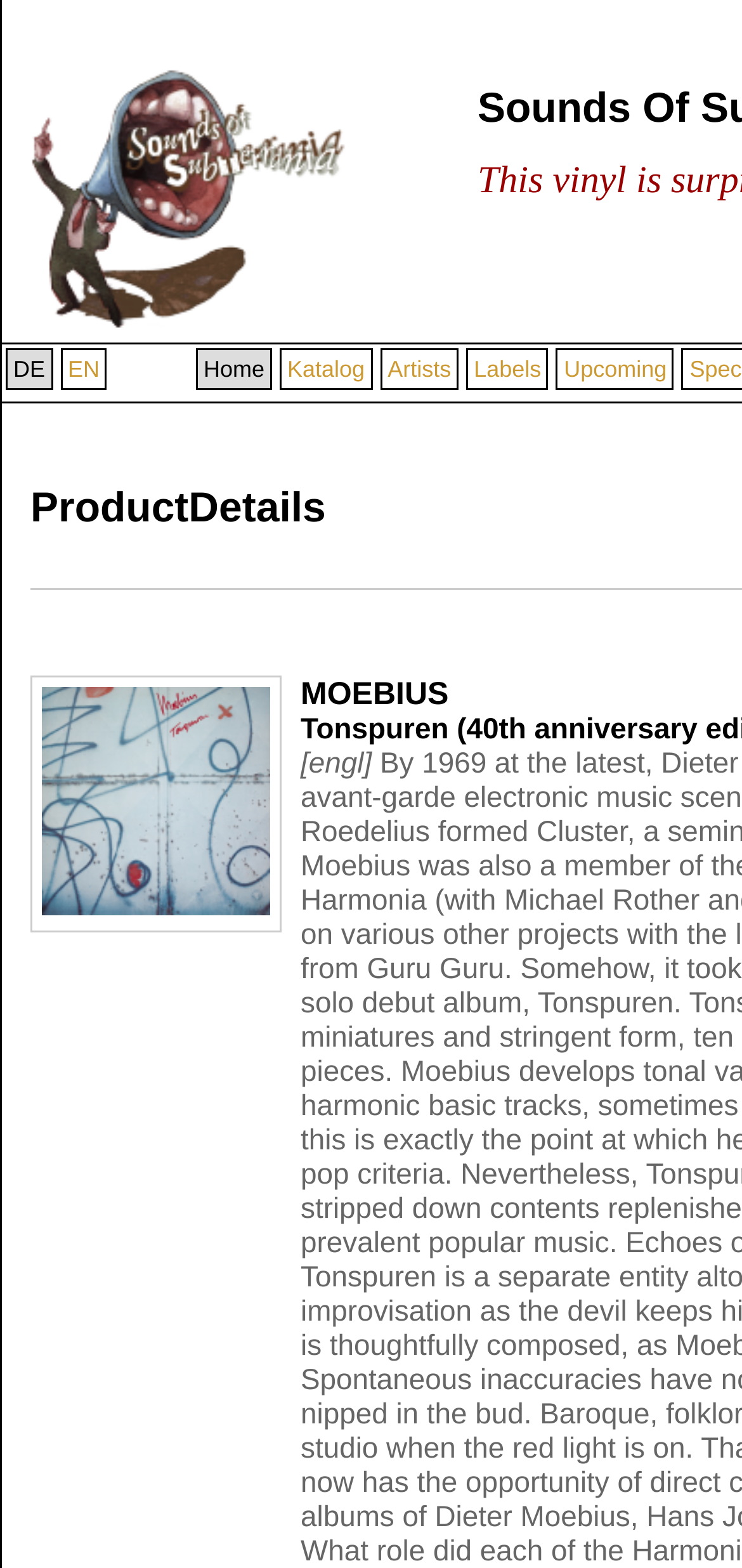Respond to the question below with a single word or phrase:
What is the main category of the 'Katalog' link?

Music